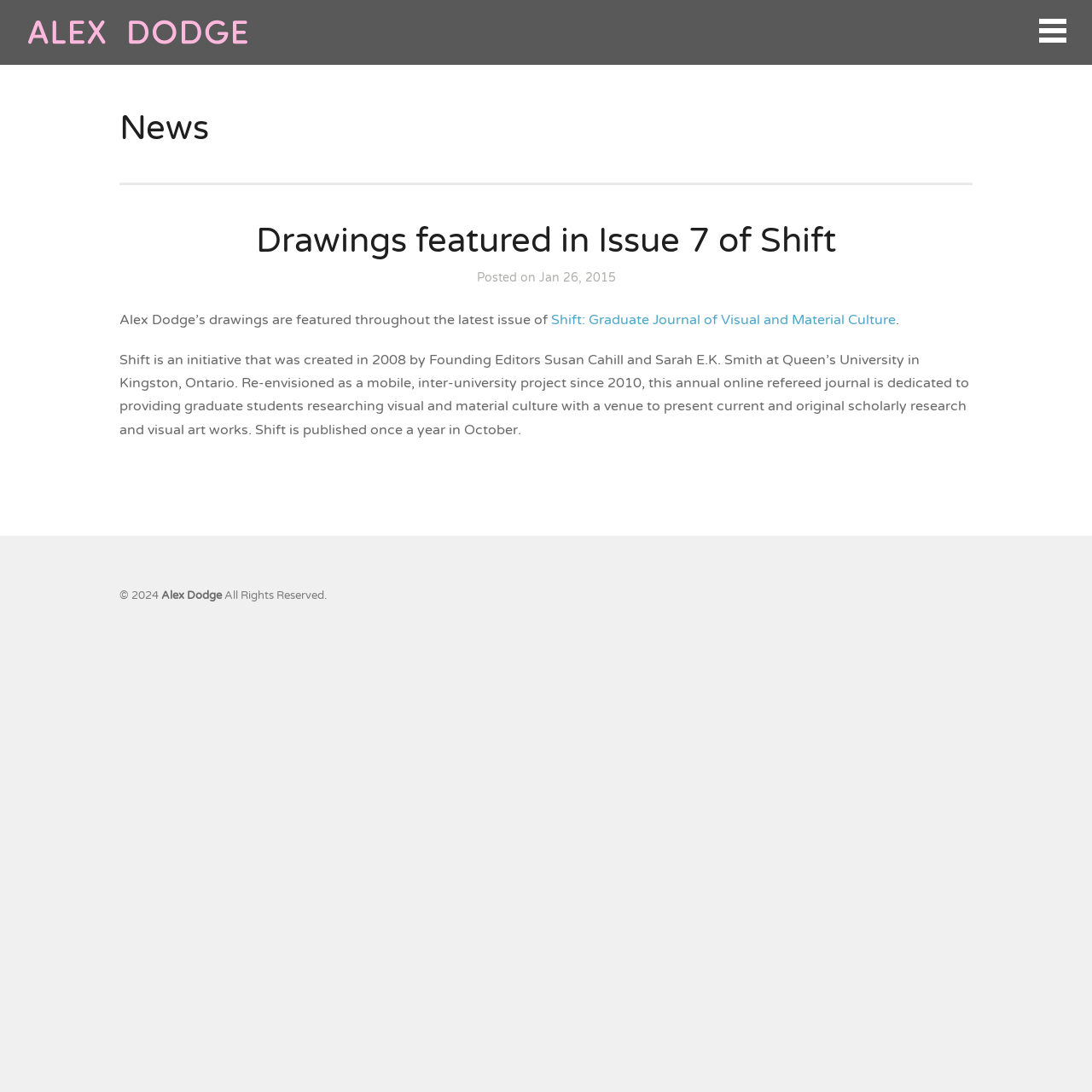What is the name of the journal?
Based on the content of the image, thoroughly explain and answer the question.

The link element 'Shift: Graduate Journal of Visual and Material Culture' and the StaticText element 'Shift is an initiative...' suggest that the name of the journal is Shift.